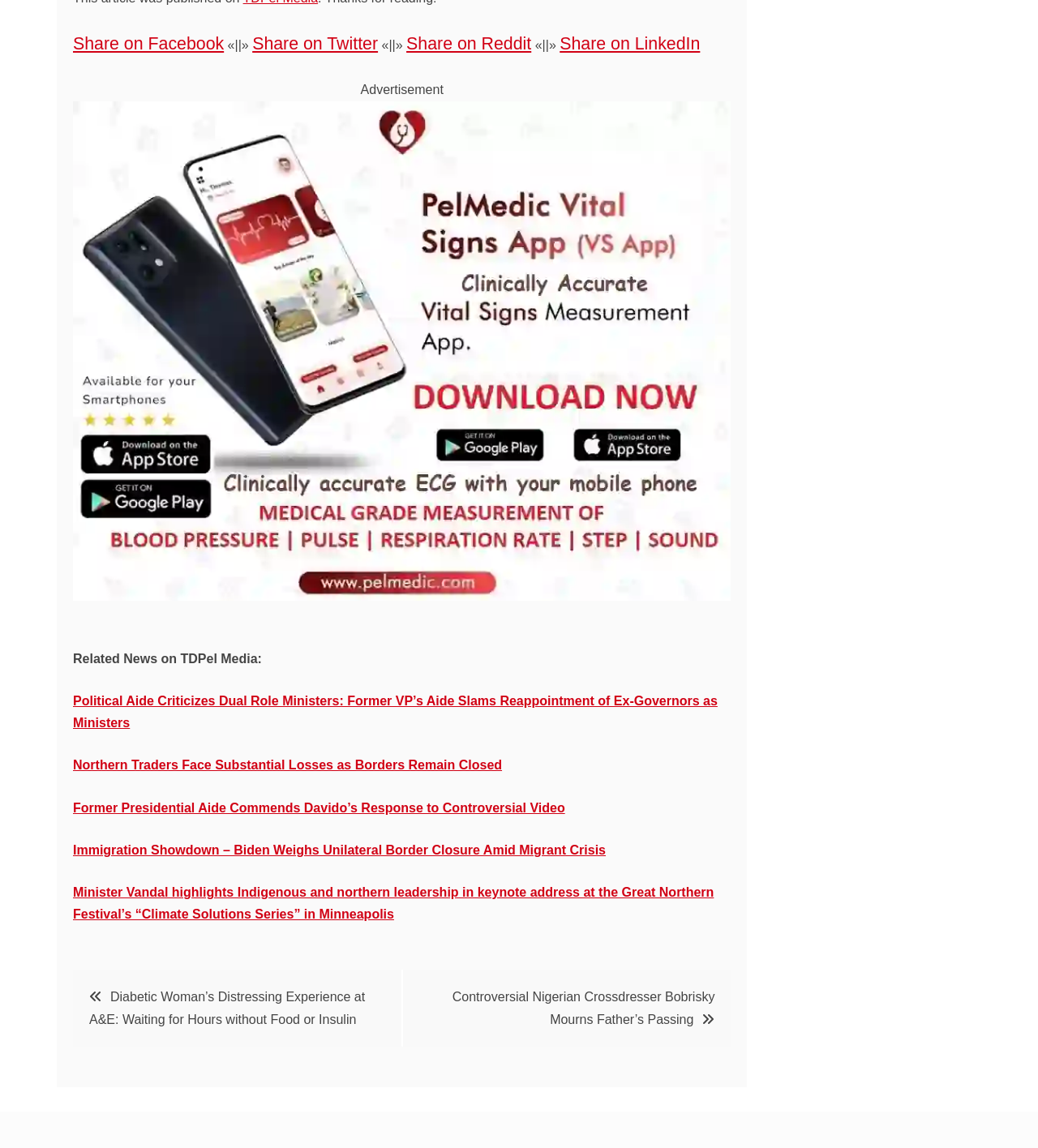Give a one-word or one-phrase response to the question:
What is the category of the webpage based on its content?

News